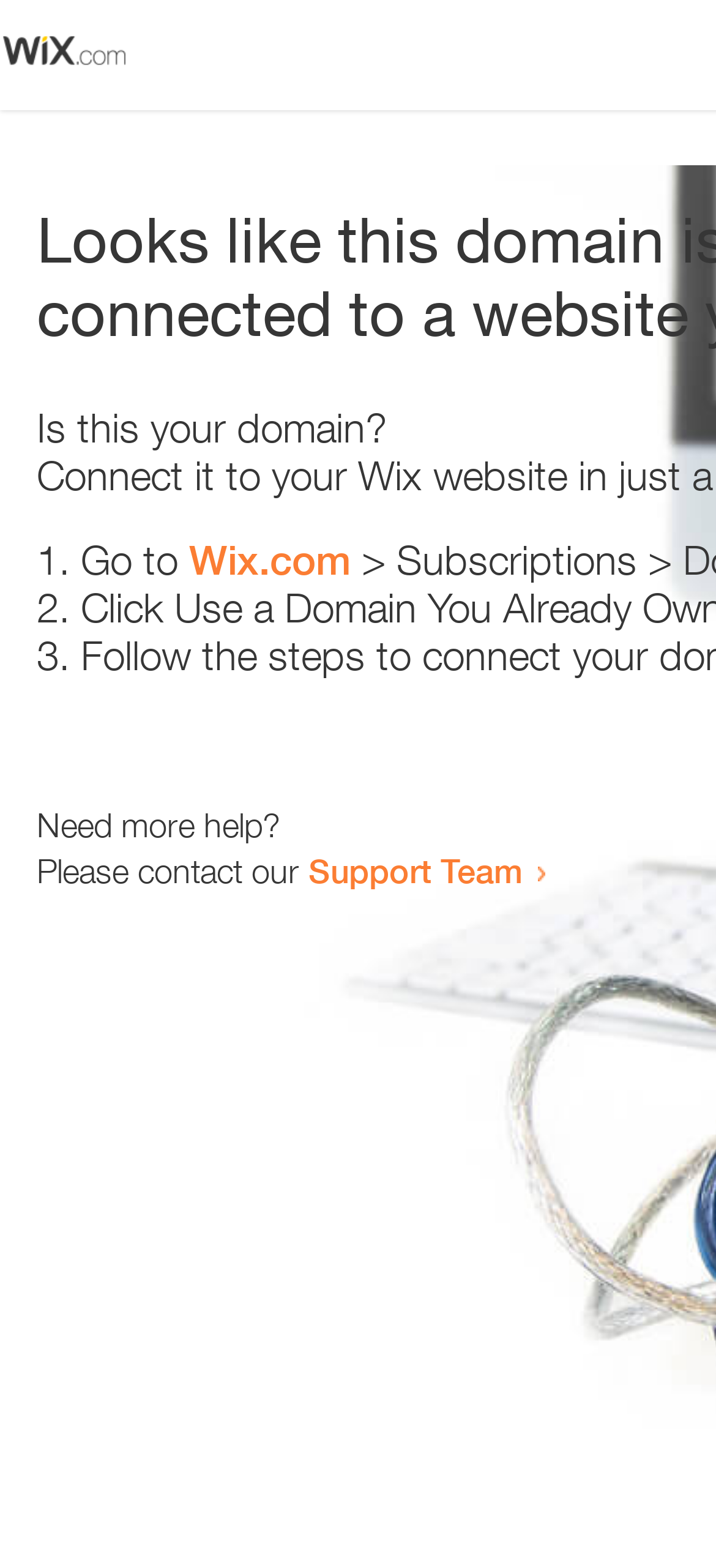Provide the bounding box coordinates of the UI element that matches the description: "Wix.com".

[0.264, 0.342, 0.49, 0.372]